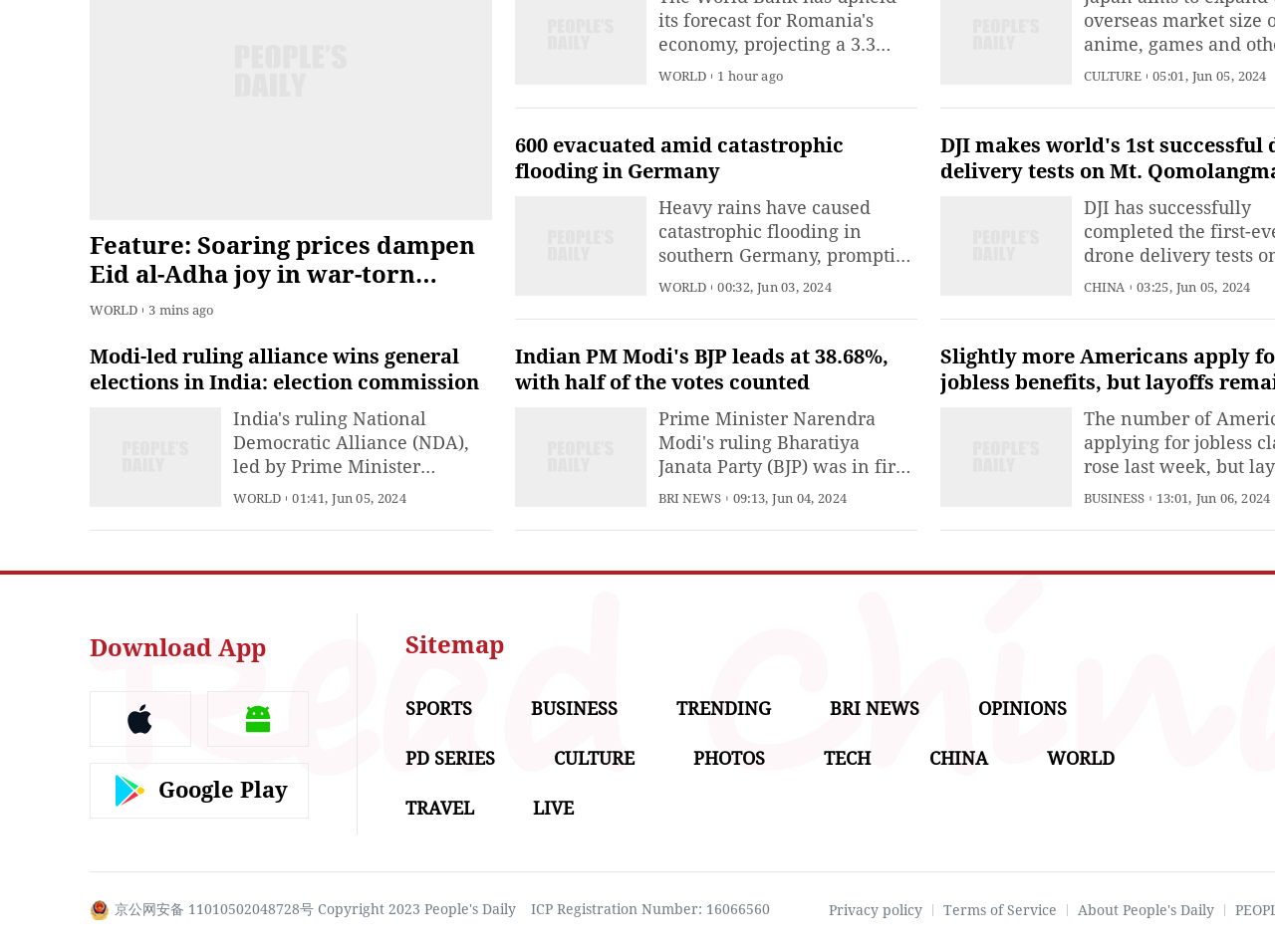Provide a short answer using a single word or phrase for the following question: 
What is the section that contains the link 'People's Daily English language App - Homepage - Breaking News, China News, World News and Video'?

Download App